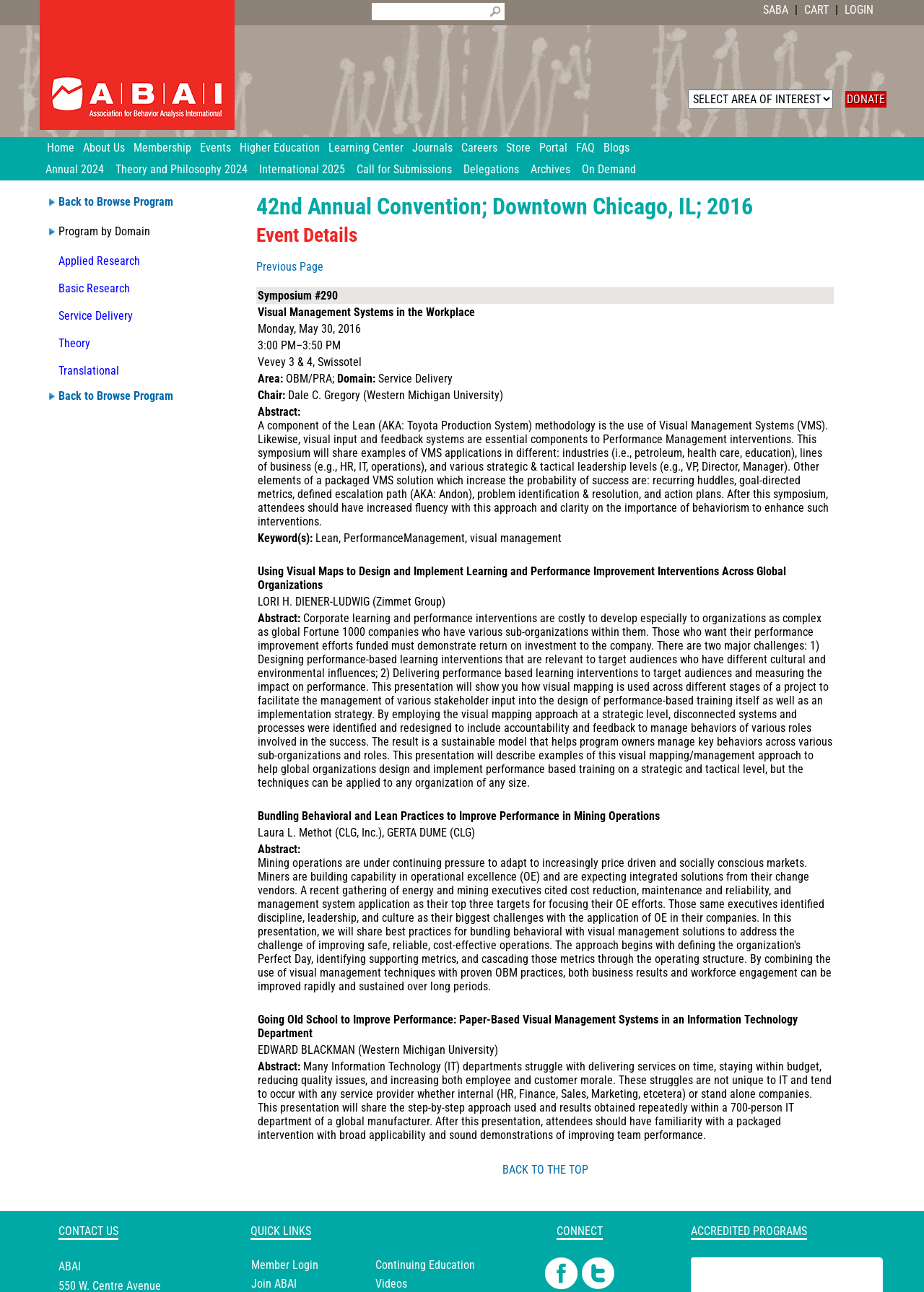What is the event name?
Identify the answer in the screenshot and reply with a single word or phrase.

42nd Annual Convention